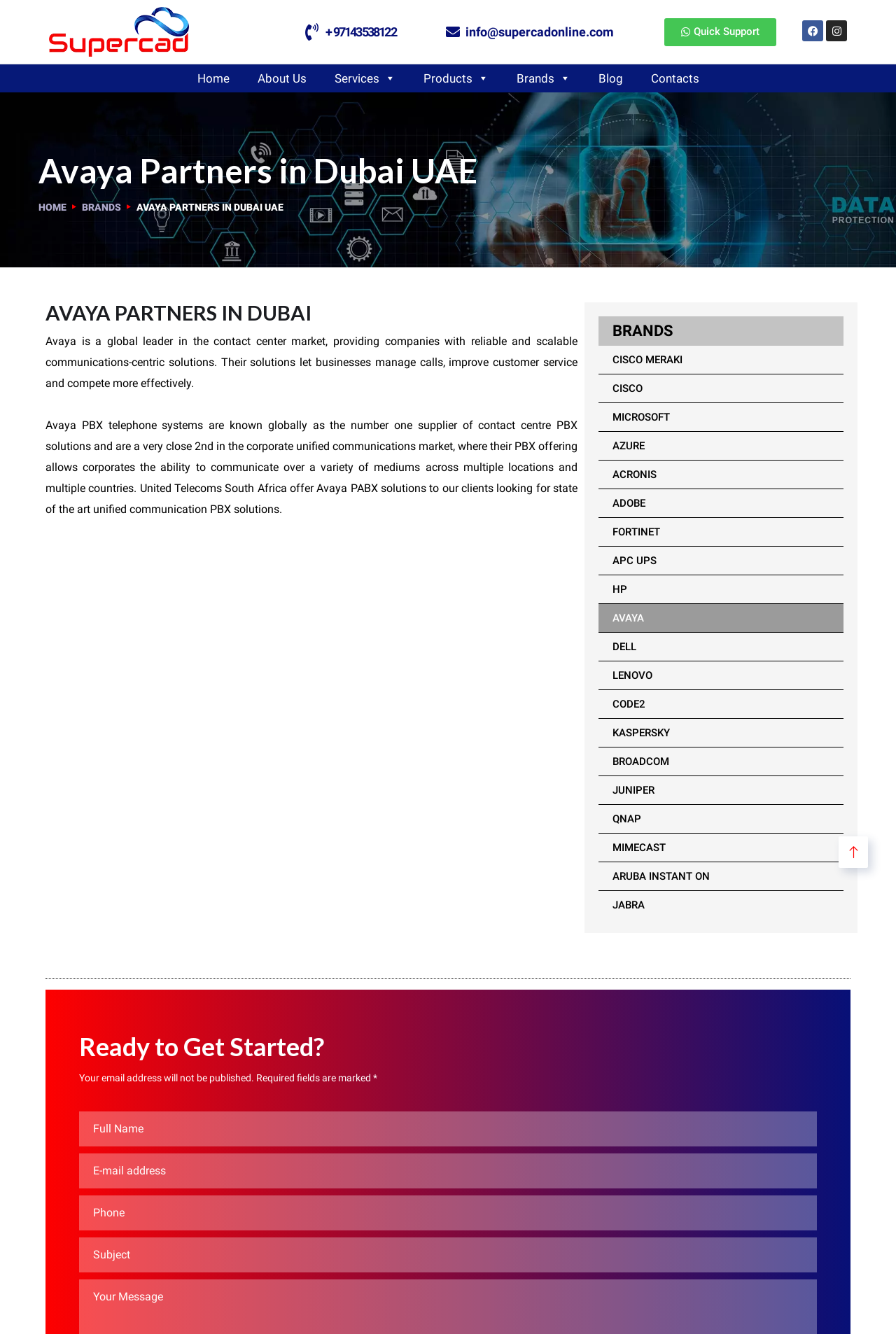Please determine the bounding box coordinates of the clickable area required to carry out the following instruction: "Get quick support". The coordinates must be four float numbers between 0 and 1, represented as [left, top, right, bottom].

[0.741, 0.013, 0.866, 0.034]